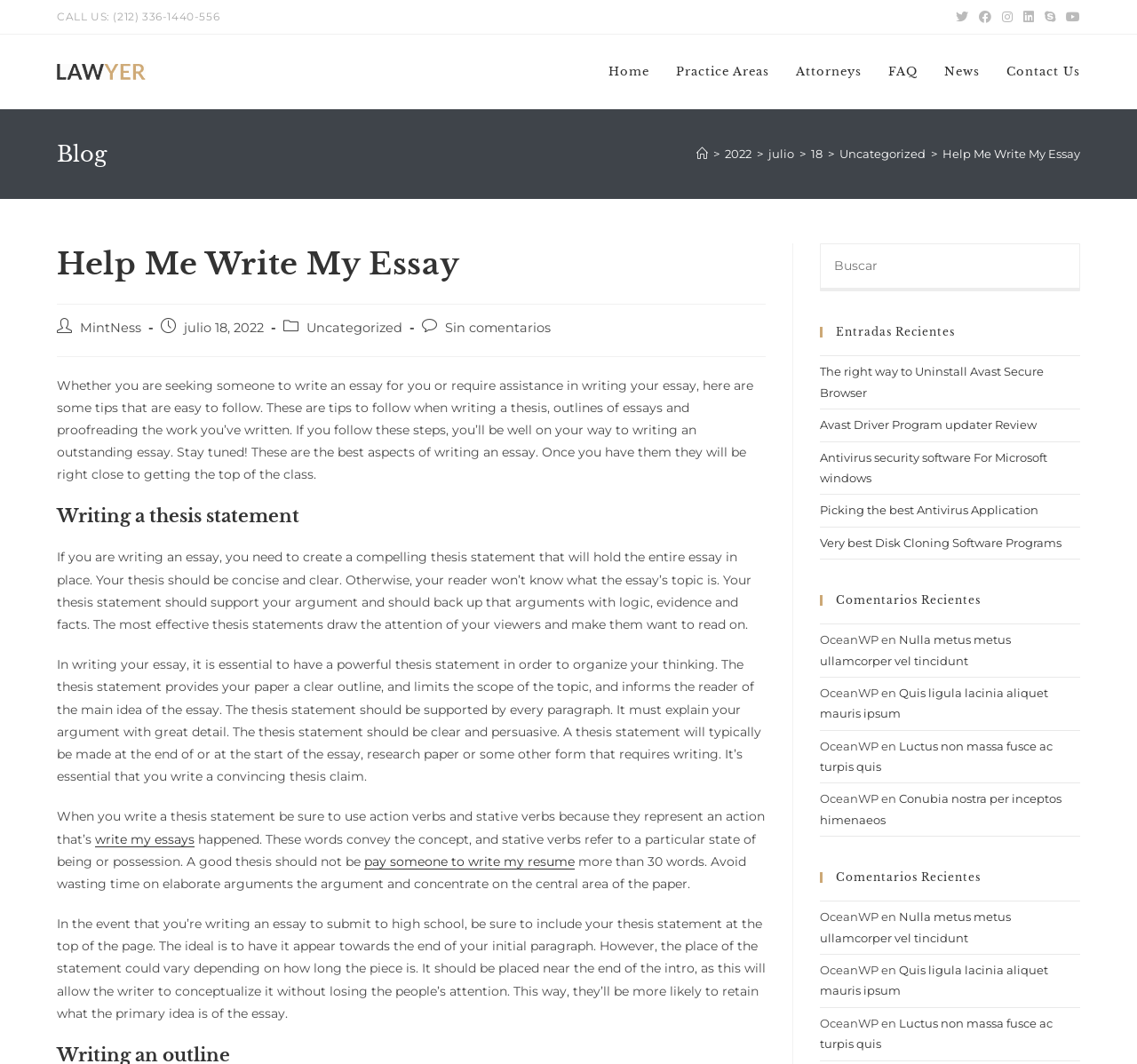Could you provide the bounding box coordinates for the portion of the screen to click to complete this instruction: "Read the blog post"?

[0.05, 0.354, 0.662, 0.453]